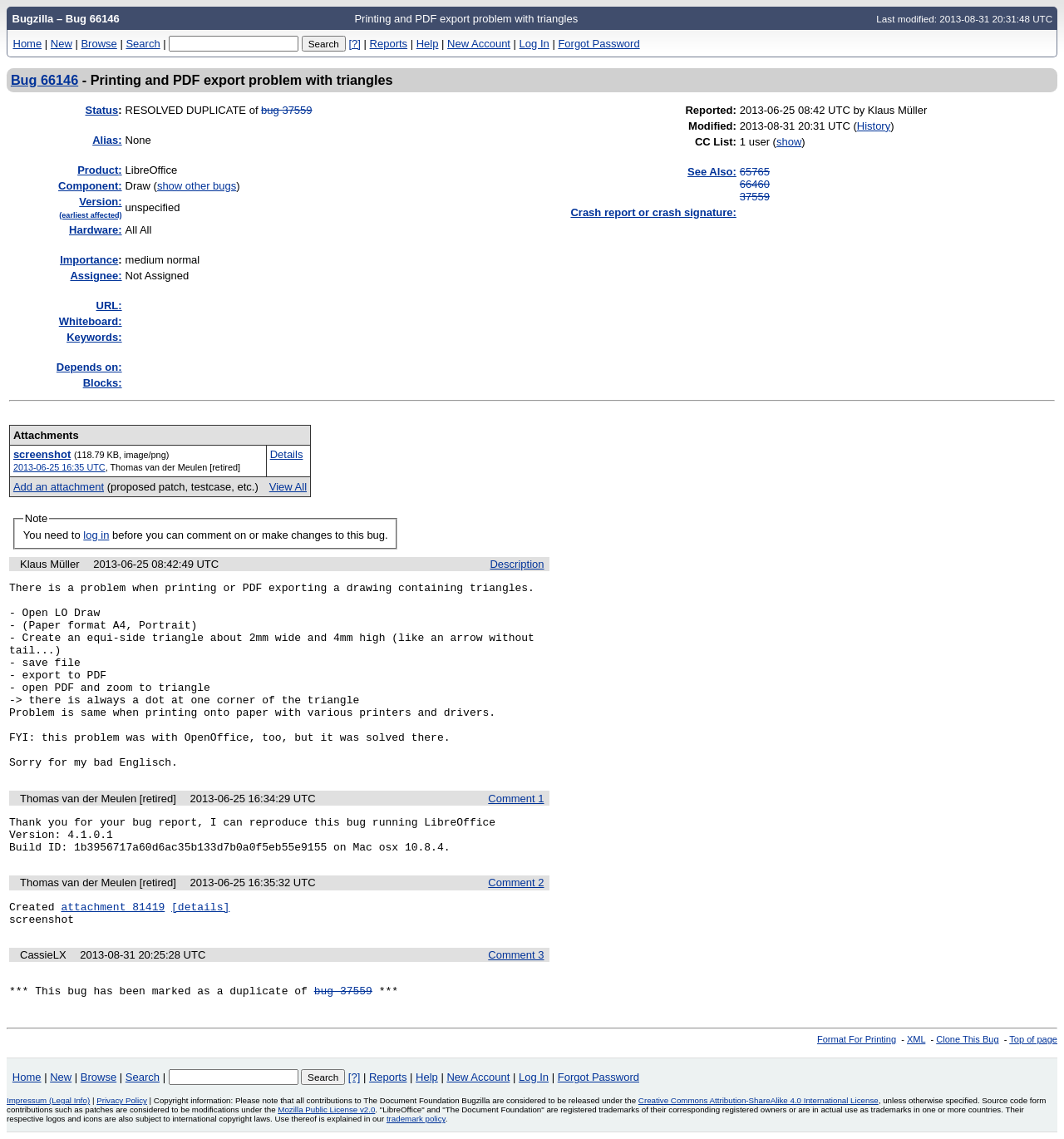Locate the bounding box coordinates of the item that should be clicked to fulfill the instruction: "Go to the home page".

[0.012, 0.032, 0.039, 0.043]